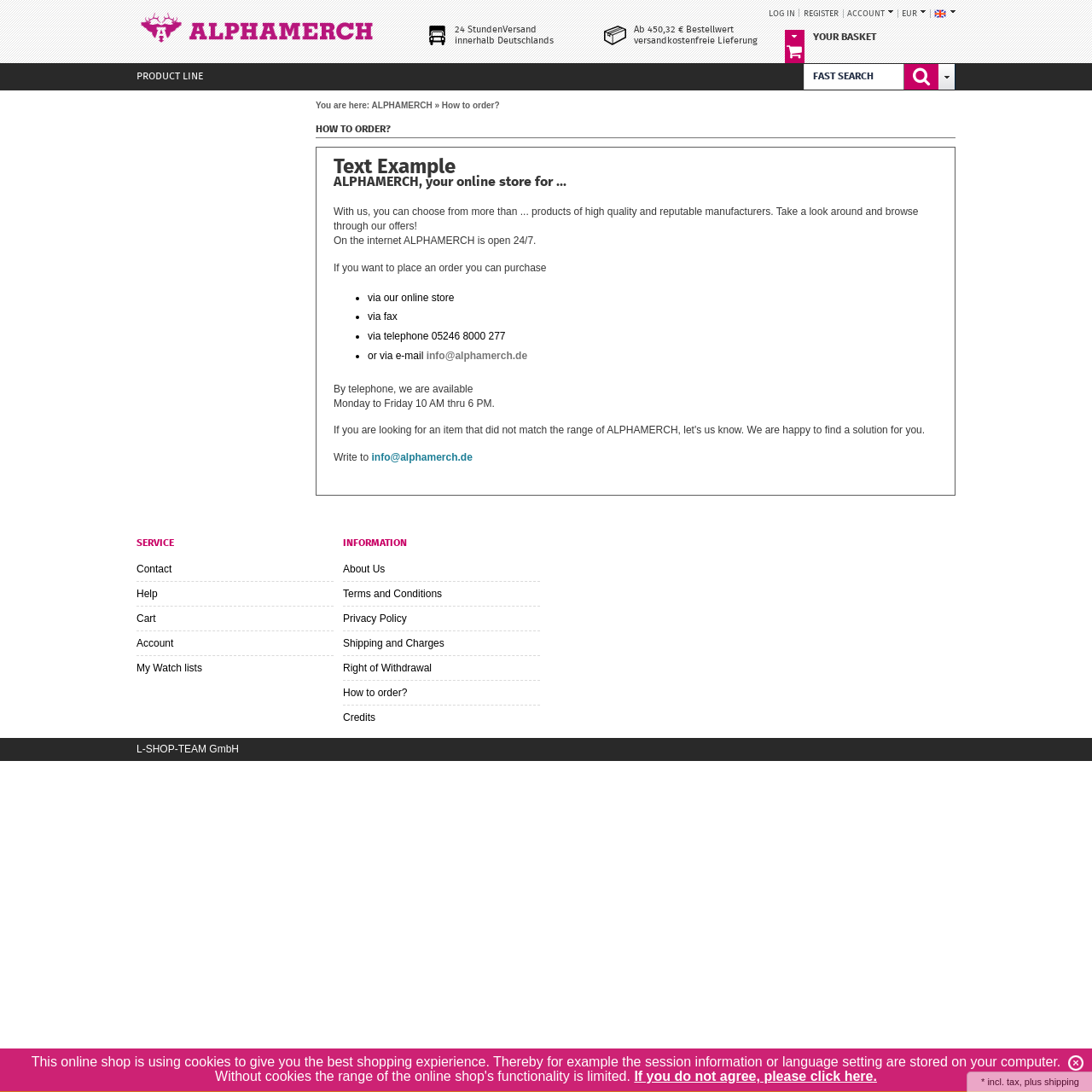Refer to the element description My Watch lists and identify the corresponding bounding box in the screenshot. Format the coordinates as (top-left x, top-left y, bottom-right x, bottom-right y) with values in the range of 0 to 1.

[0.125, 0.6, 0.305, 0.623]